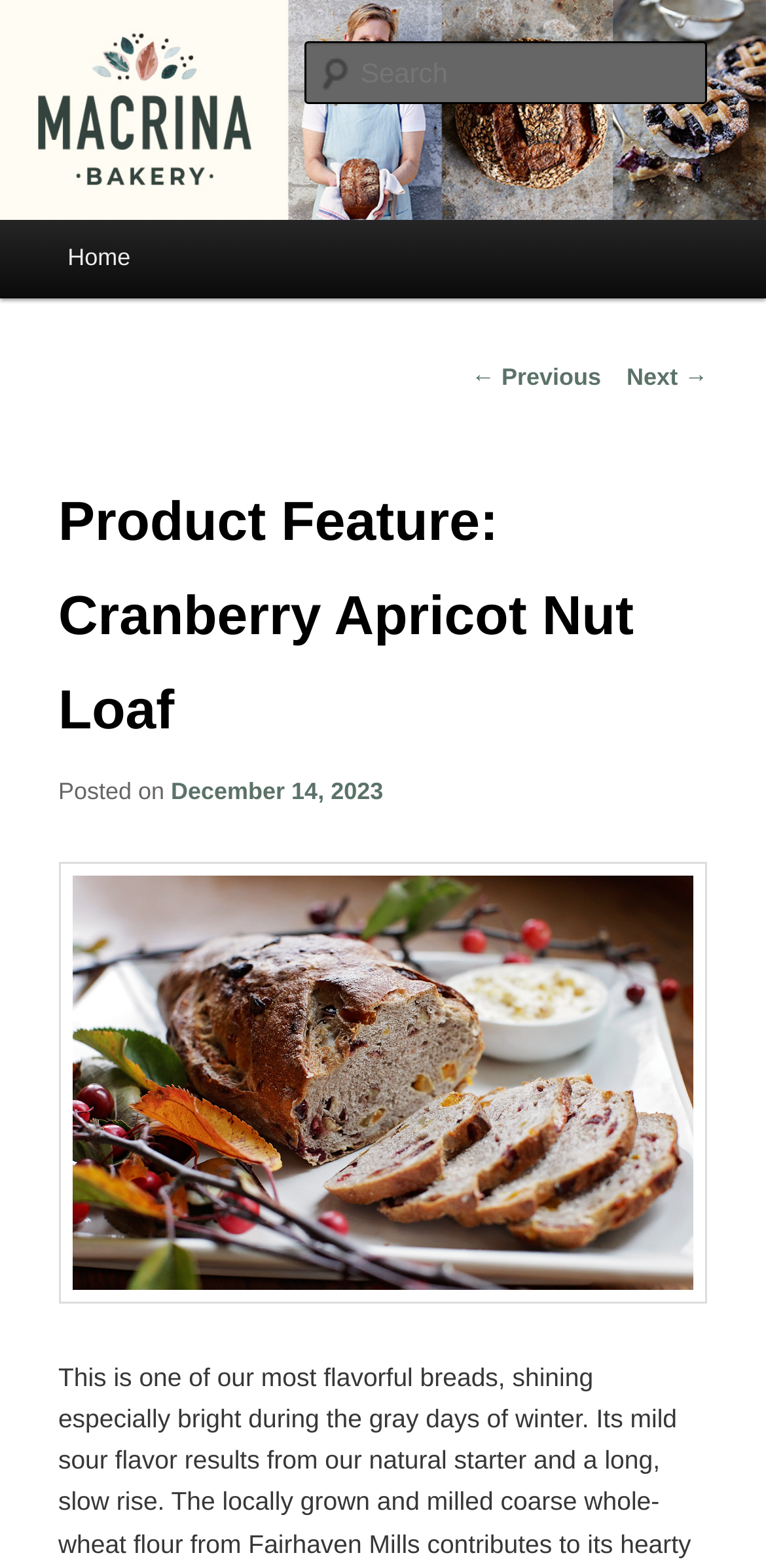Provide an in-depth description of the elements and layout of the webpage.

The webpage appears to be a blog post from Macrina Bakery Blog, featuring a product called Cranberry Apricot Nut Loaf. At the top left of the page, there is a heading with the blog's name, accompanied by a link and an image with the same name. Below this, there is a search box labeled "Search" located near the top center of the page.

The main menu is situated at the top left, with a link to skip to the primary content. The main navigation links, including "Home", are positioned at the top center. Post navigation links, "← Previous" and "Next →", are located at the bottom center of the page.

The main content of the page is a header section that takes up most of the page's height. It features a heading that reads "Product Feature: Cranberry Apricot Nut Loaf", followed by a paragraph of text that describes the product, mentioning its flavor and ingredients. Below this, there is a line of text that reads "Posted on" followed by a link to the date "December 14, 2023".